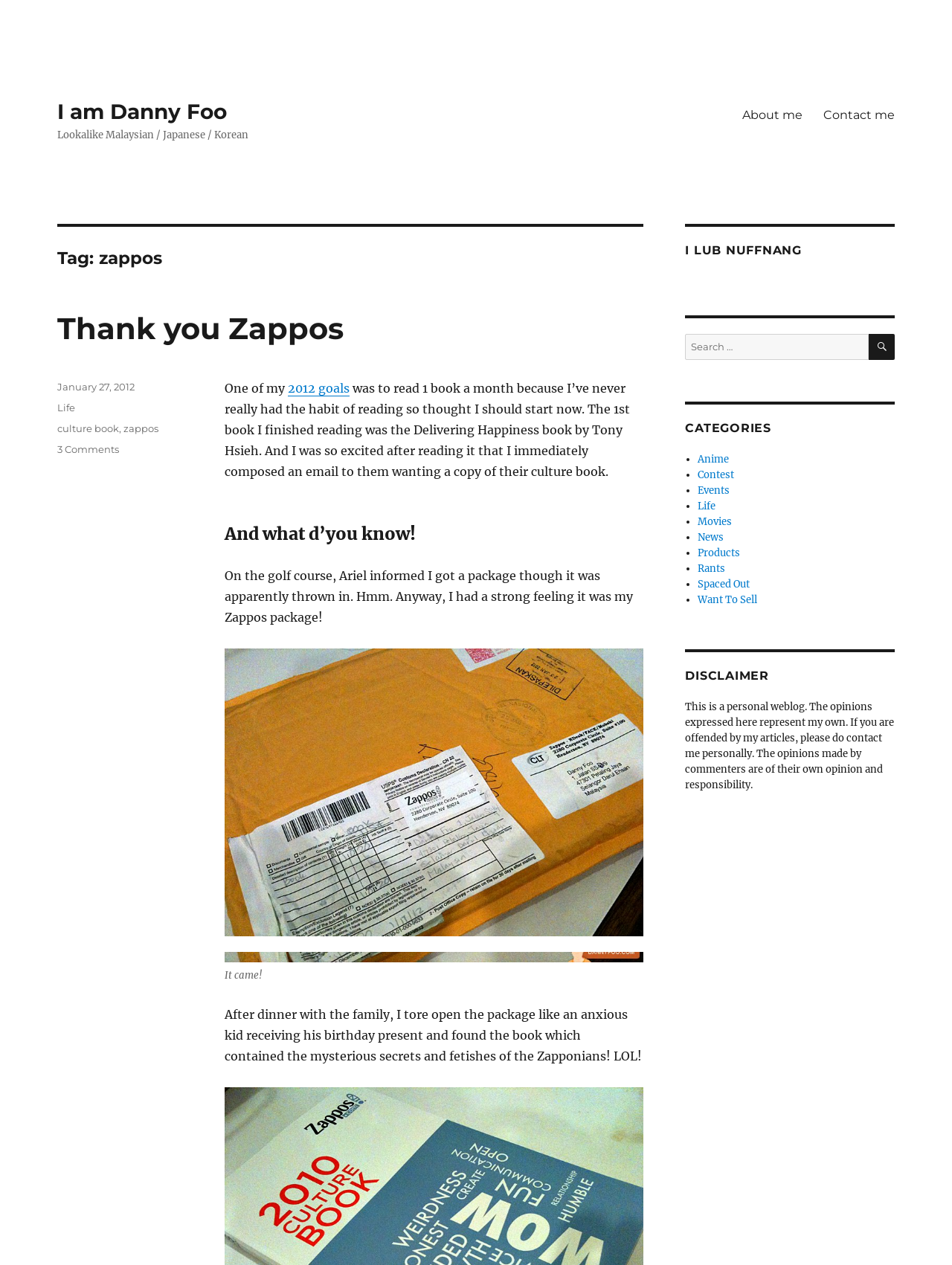Using the provided element description: "Rants", determine the bounding box coordinates of the corresponding UI element in the screenshot.

[0.733, 0.444, 0.761, 0.454]